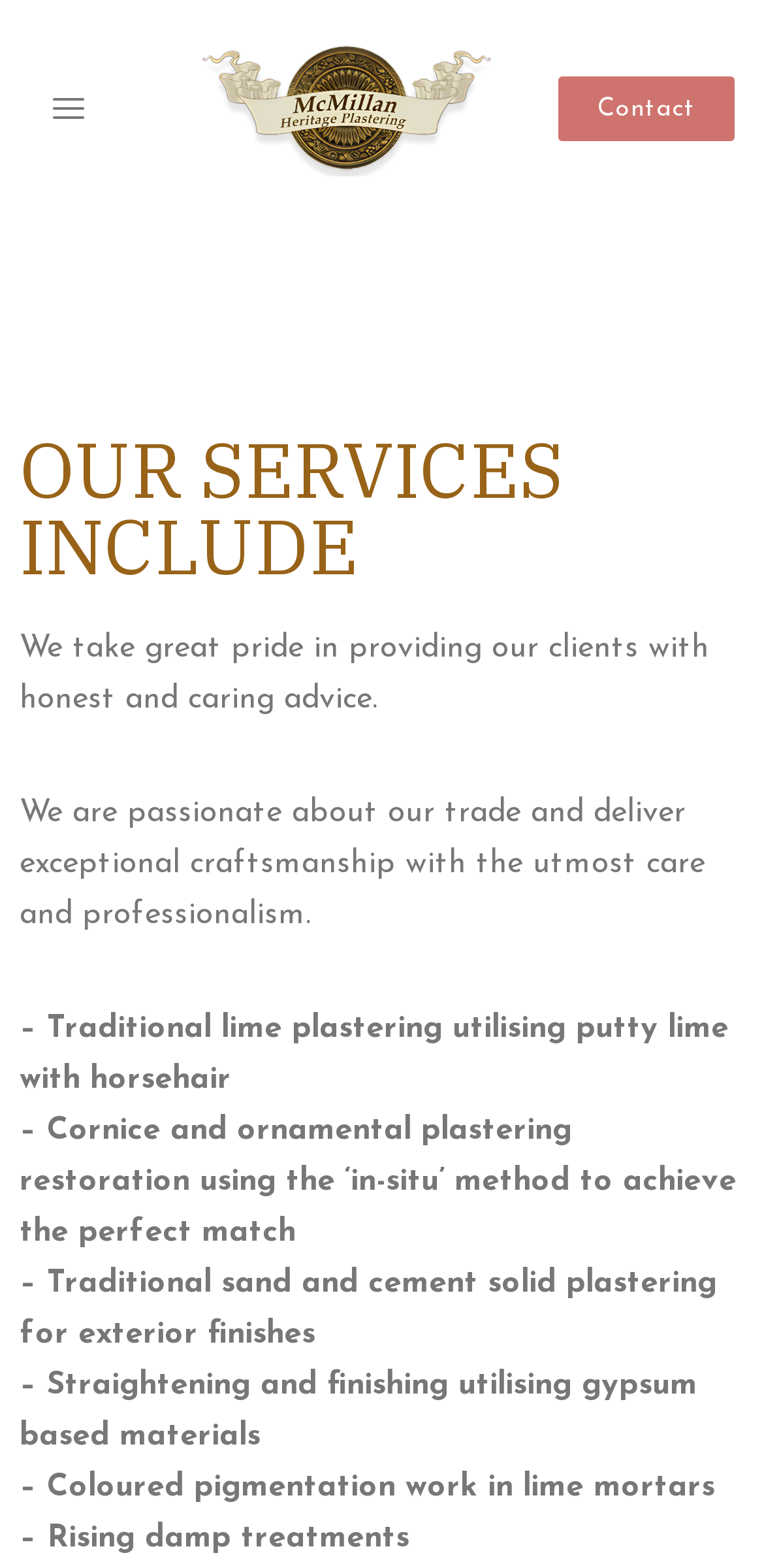Give a one-word or short phrase answer to this question: 
What services does Mcmillan Heritage provide?

Traditional lime plastering, etc.